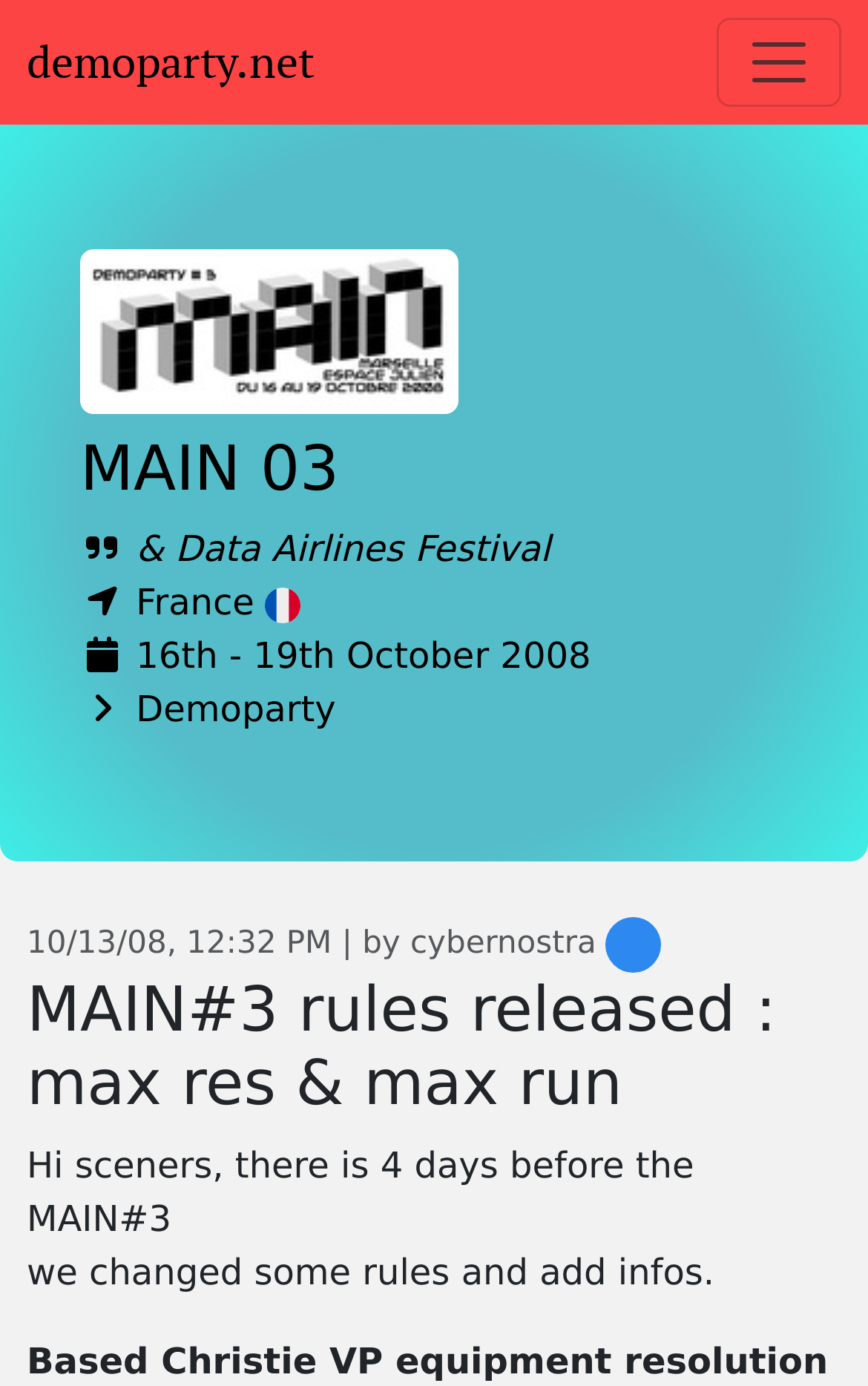Identify the bounding box coordinates of the clickable region required to complete the instruction: "Read the post by cybernostra". The coordinates should be given as four float numbers within the range of 0 and 1, i.e., [left, top, right, bottom].

[0.417, 0.669, 0.762, 0.694]